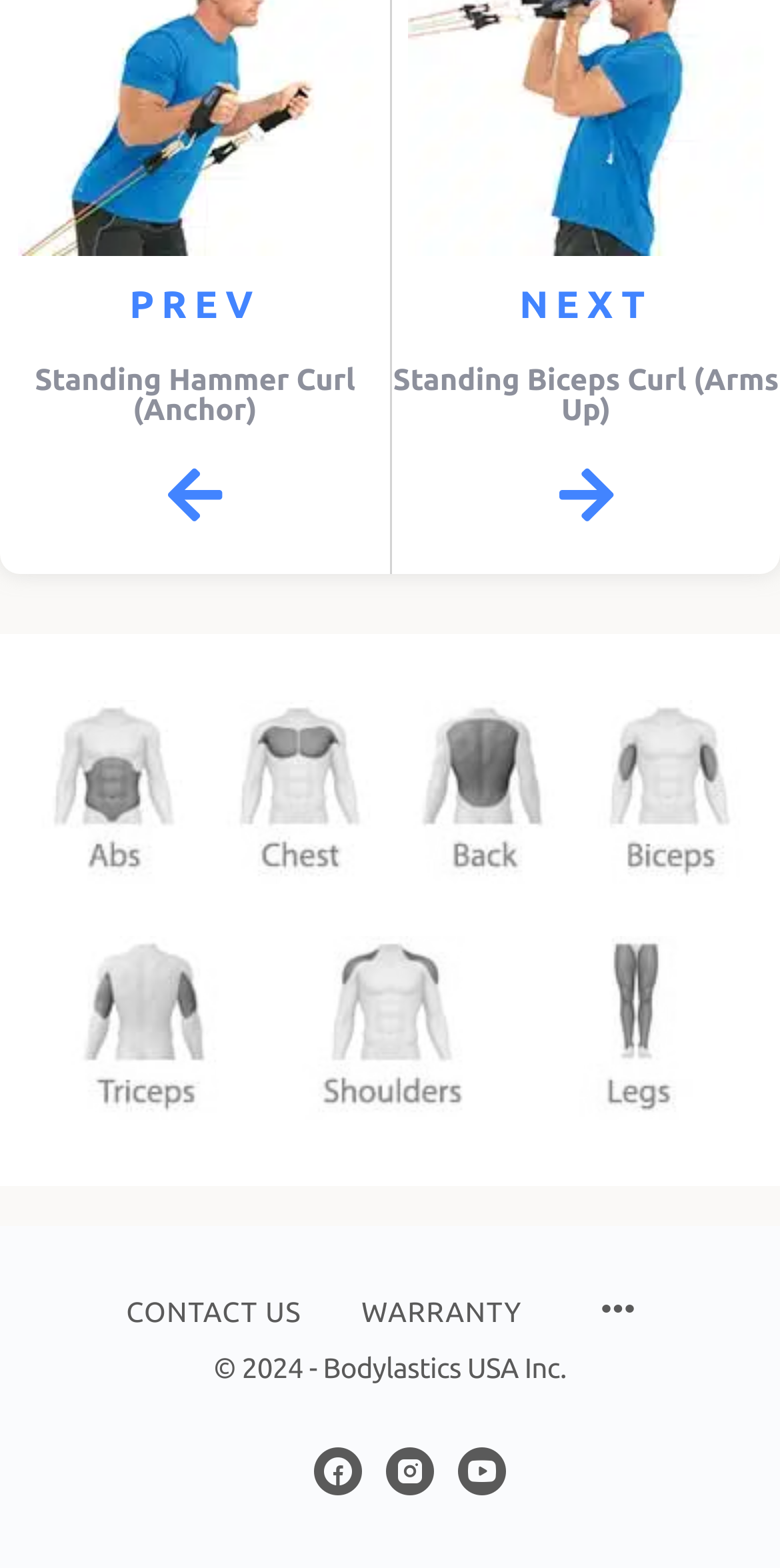Answer the question below with a single word or a brief phrase: 
What social media platforms are linked at the bottom of the webpage?

Facebook, Instagram, Youtube